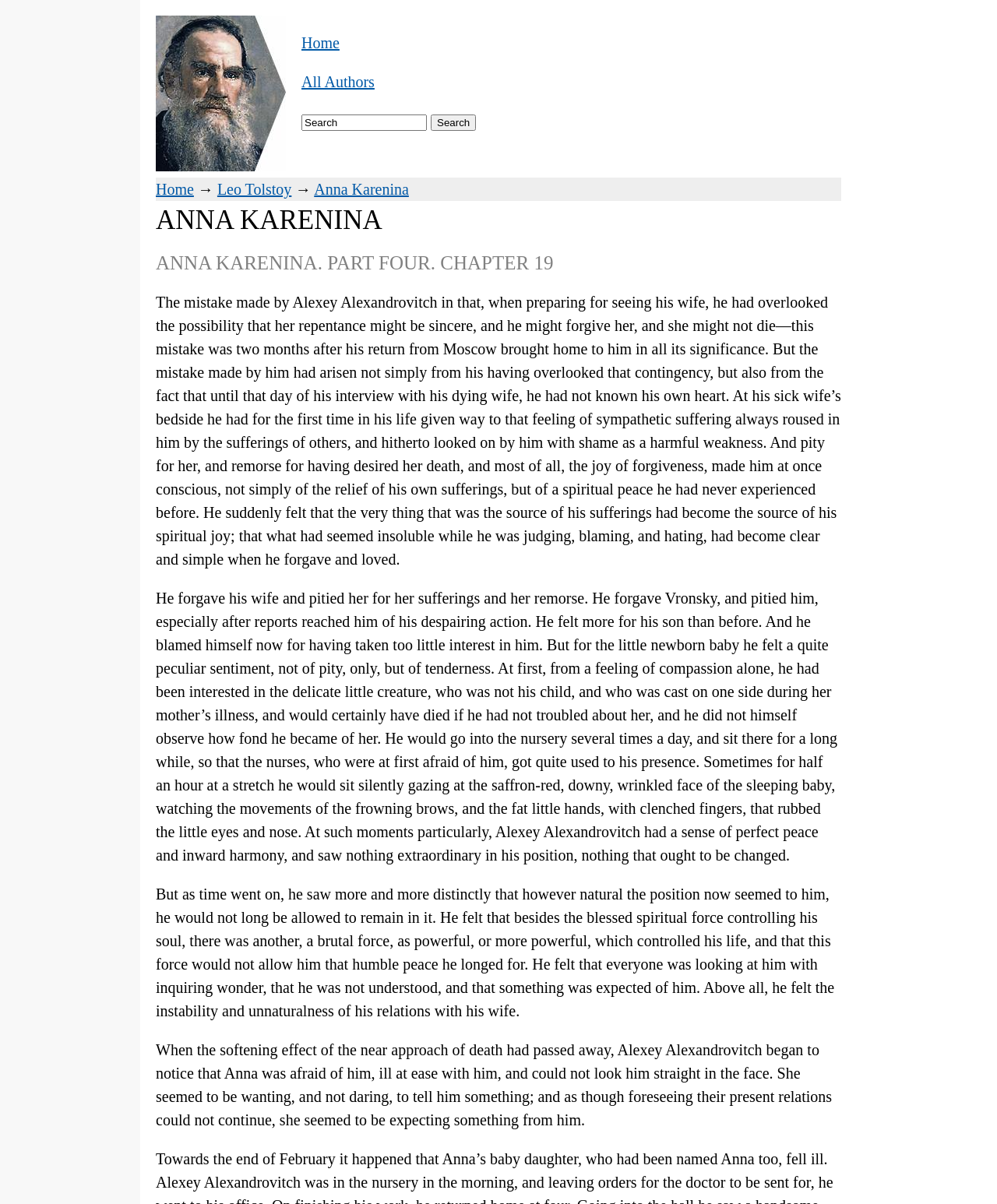Generate a detailed explanation of the webpage's features and information.

The webpage appears to be a literary website, specifically a page dedicated to Leo Tolstoy's novel "Anna Karenina". At the top left, there is a link to "L. N. Tolstoy" accompanied by a small image of the author. Next to it, there are three links: "Home", "All Authors", and a search bar with a "Search" button.

Below these links, there is a navigation menu with links to "Home", an arrow symbol, "Leo Tolstoy", and "Anna Karenina". The title of the novel "ANNA KARENINA" is displayed prominently in a large font, followed by the subtitle "ANNA KARENINA. PART FOUR. CHAPTER 19" in a slightly smaller font.

The main content of the page is a long passage of text from Chapter 19 of the novel, which describes Alexey Alexandrovitch's emotional state and his relationships with his wife and child. The text is divided into four paragraphs, each describing a different aspect of Alexey's thoughts and feelings.

Throughout the page, there are no other images besides the small author image at the top. The layout is clean and focused on the text, with a clear hierarchy of headings and paragraphs.